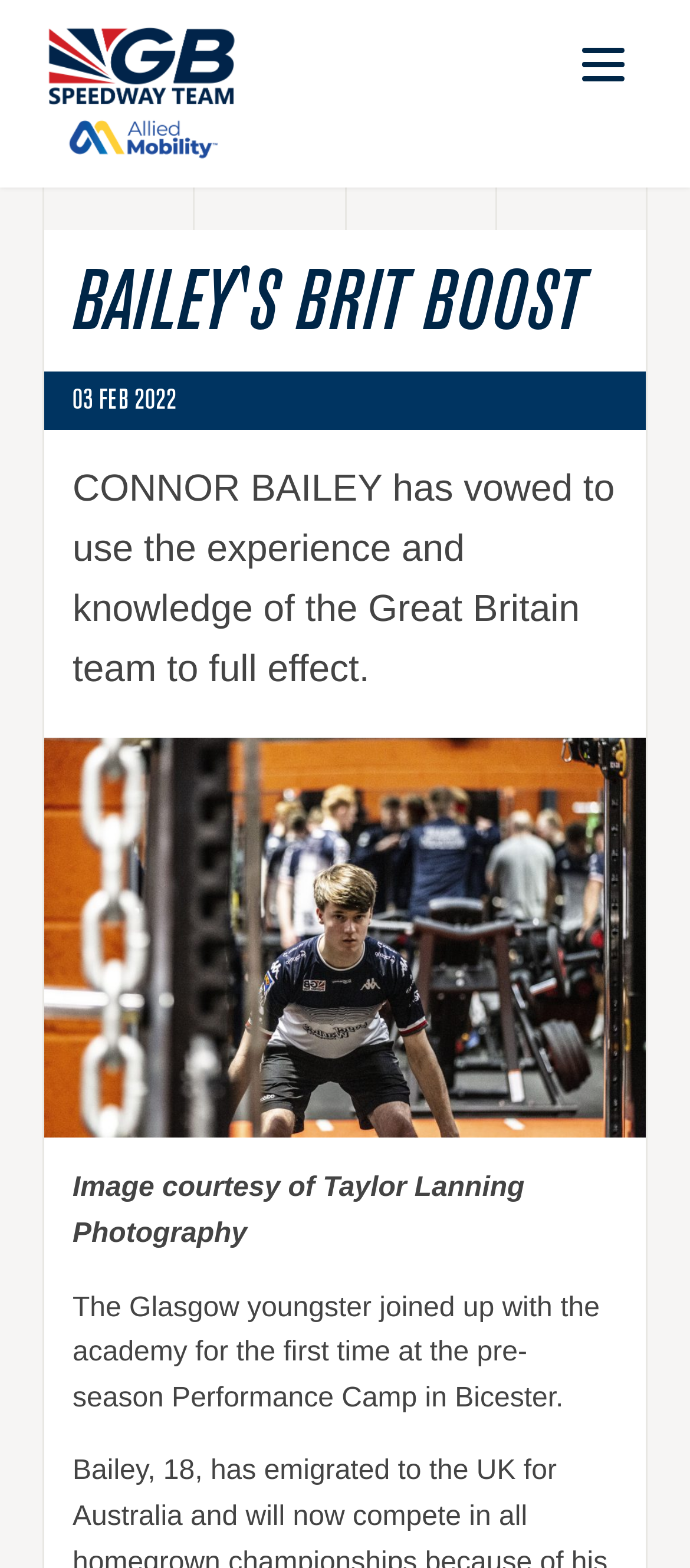Respond to the question with just a single word or phrase: 
What is the name of the team mentioned in the article?

Great Britain team